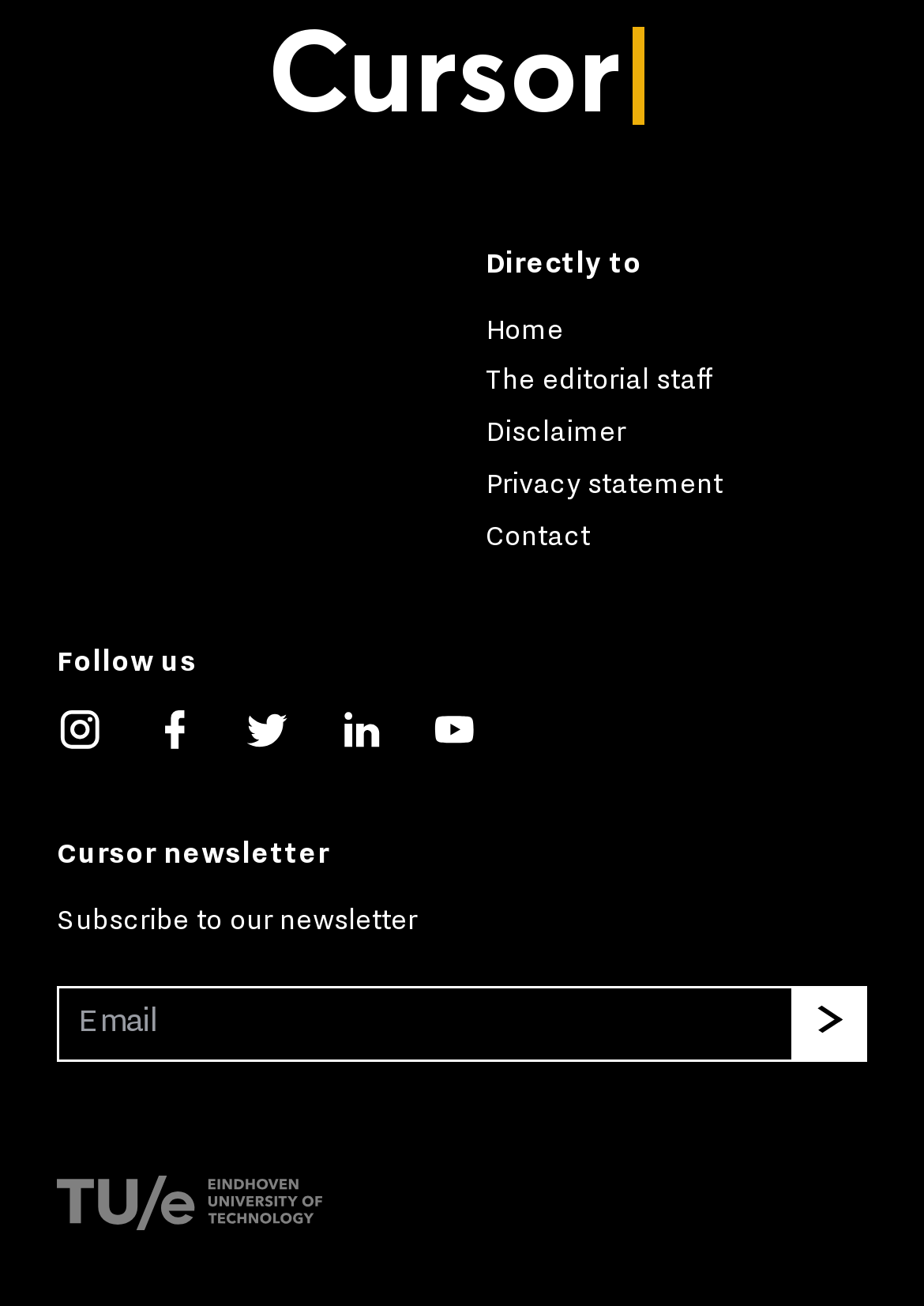Find the bounding box coordinates of the element to click in order to complete the given instruction: "Follow us on Twitter."

[0.264, 0.544, 0.365, 0.57]